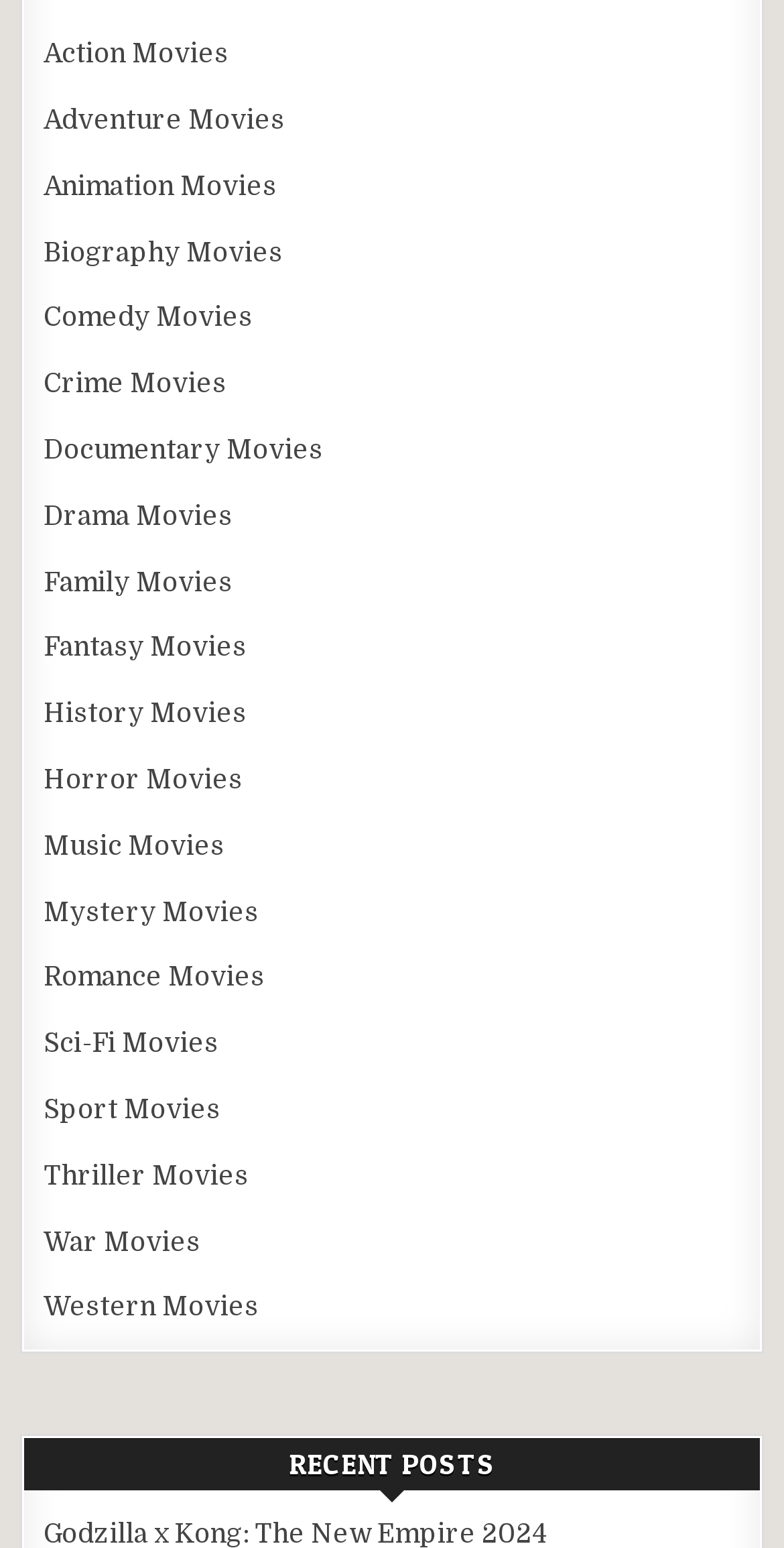Identify the bounding box coordinates for the element you need to click to achieve the following task: "Explore Sci-Fi Movies". The coordinates must be four float values ranging from 0 to 1, formatted as [left, top, right, bottom].

[0.056, 0.52, 0.279, 0.539]